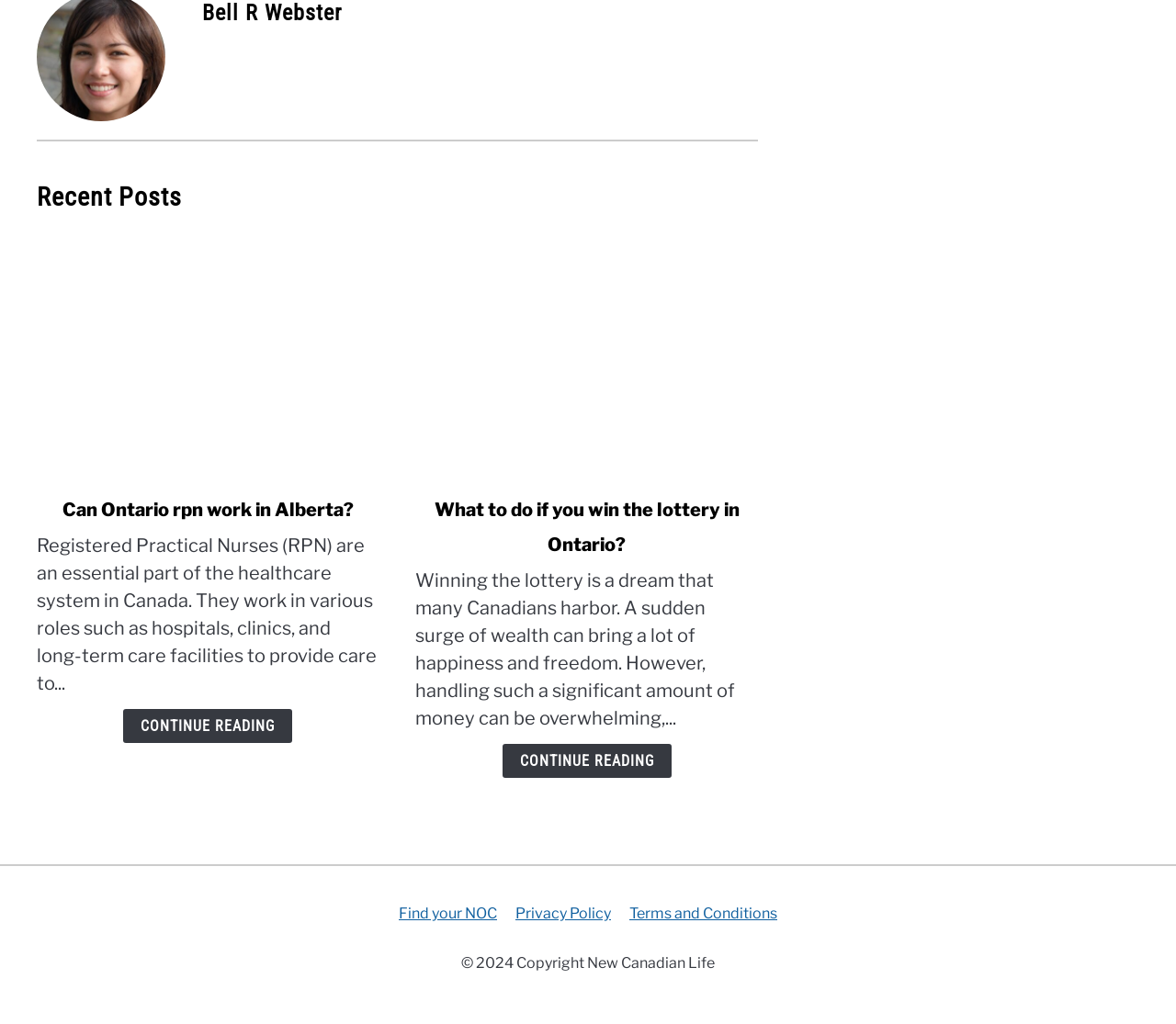Identify the bounding box coordinates for the UI element described by the following text: "Privacy Policy". Provide the coordinates as four float numbers between 0 and 1, in the format [left, top, right, bottom].

[0.438, 0.883, 0.52, 0.9]